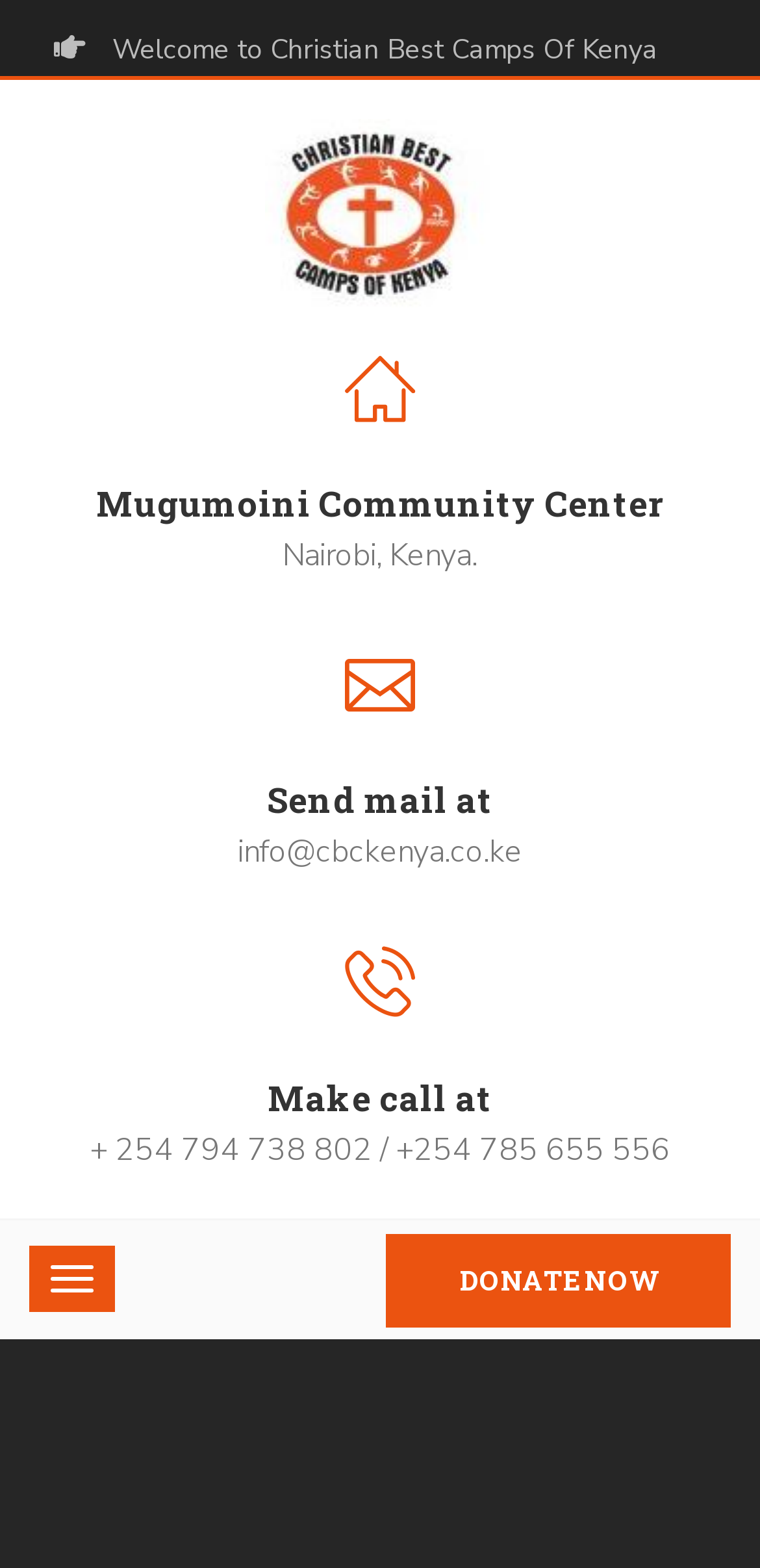Respond concisely with one word or phrase to the following query:
What is the name of the community center?

Mugumoini Community Center